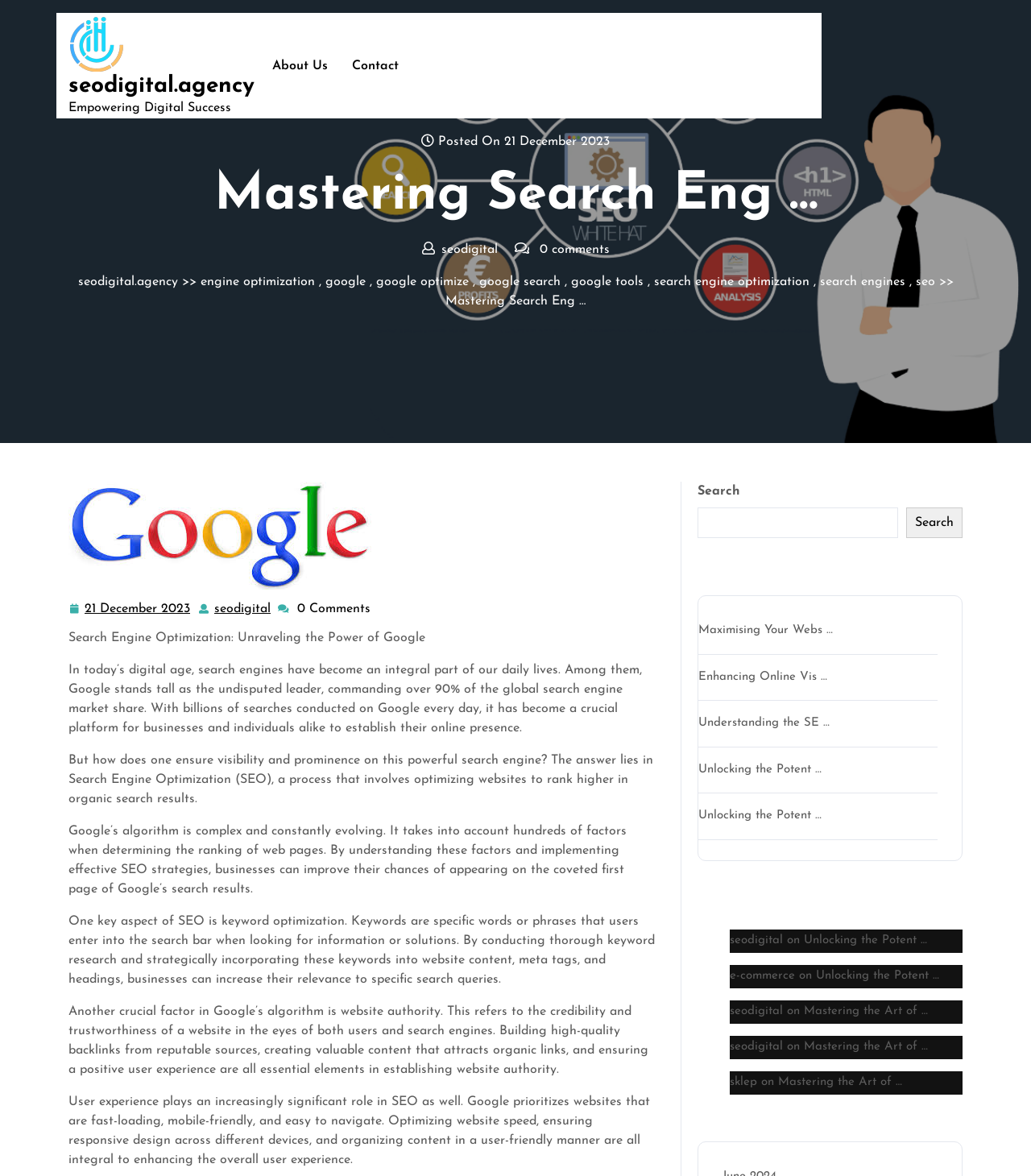Provide the bounding box coordinates of the area you need to click to execute the following instruction: "Click on the 'Contact' link".

[0.329, 0.04, 0.398, 0.072]